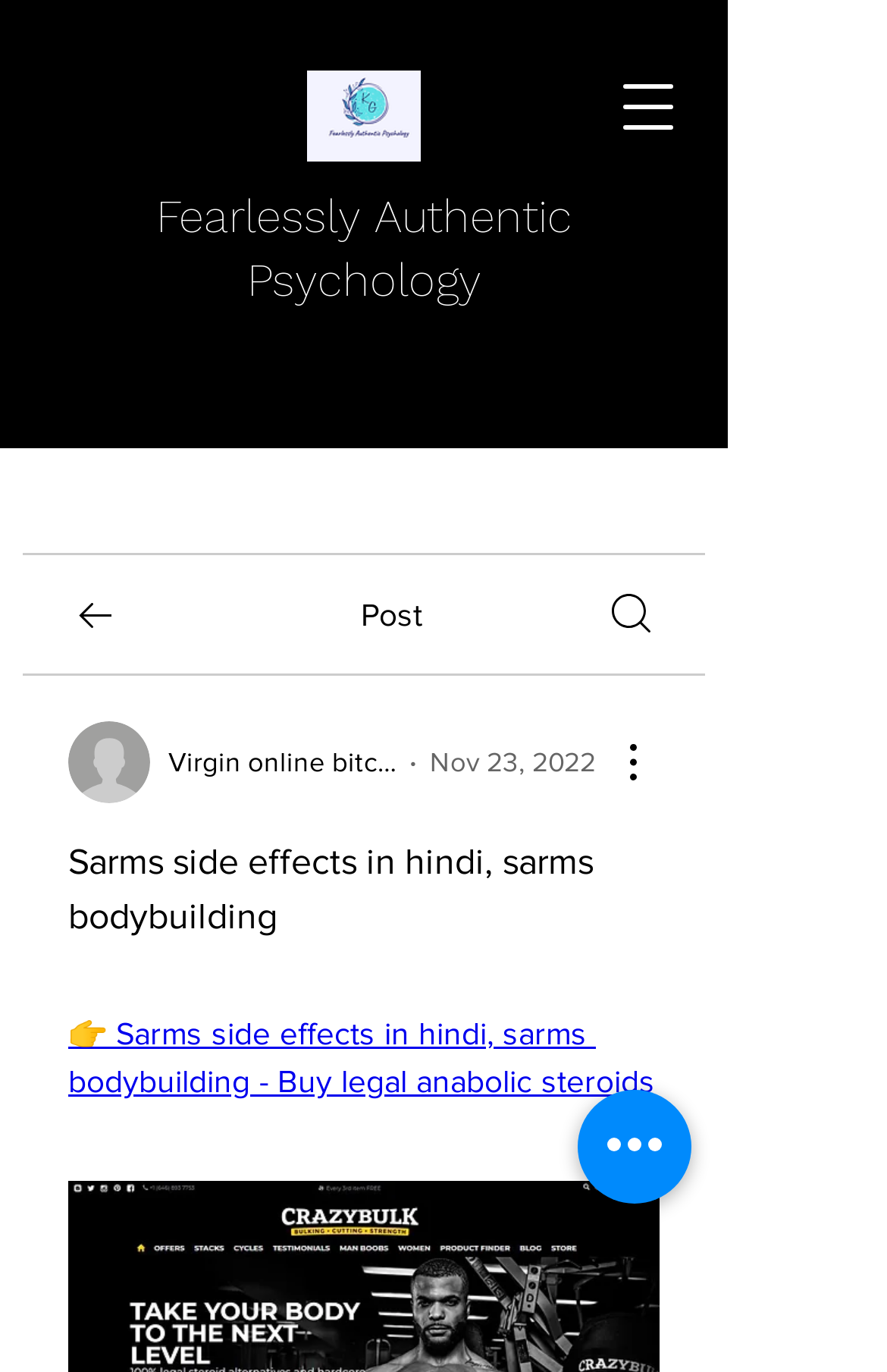Locate the heading on the webpage and return its text.

Sarms side effects in hindi, sarms bodybuilding